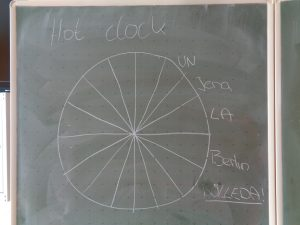Please provide a detailed answer to the question below by examining the image:
What is the theme of the workshop depicted in the image?

The workshop appears to be focused on students collaborating to create content for a radio program that incorporates elements from multiple locations, including jingles, presentations, reports, and music, as shown on the 'Hot Clock' diagram.